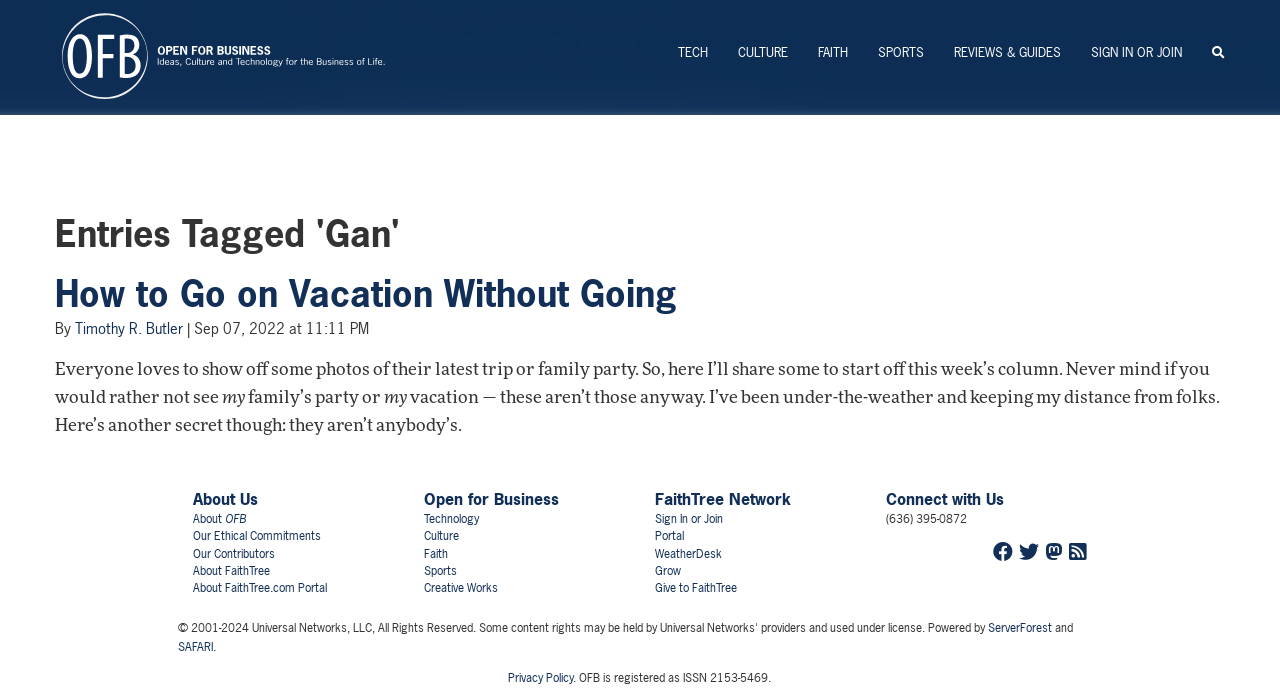Who is the author of the first article?
Please answer the question with as much detail as possible using the screenshot.

I looked at the text below the first article title and found the author's name, which is 'Timothy R. Butler'. This name is also a link, indicating that it's the author's profile or page.